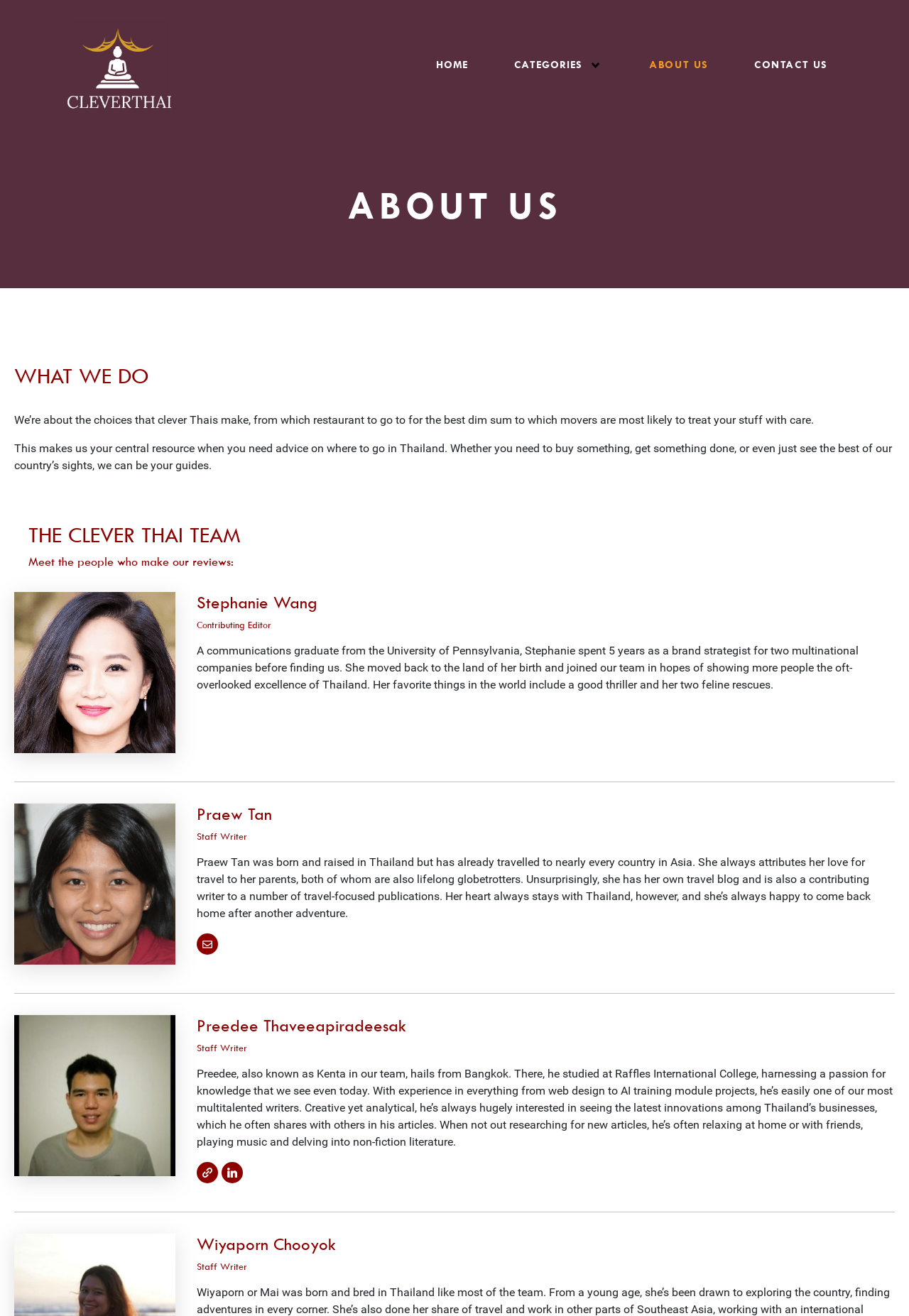What is the main topic of the 'WHAT WE DO' section?
Could you answer the question with a detailed and thorough explanation?

The 'WHAT WE DO' section explains that the website provides reviews and guides for people who need advice on where to go in Thailand, whether it's for buying something, getting something done, or seeing the best sights.